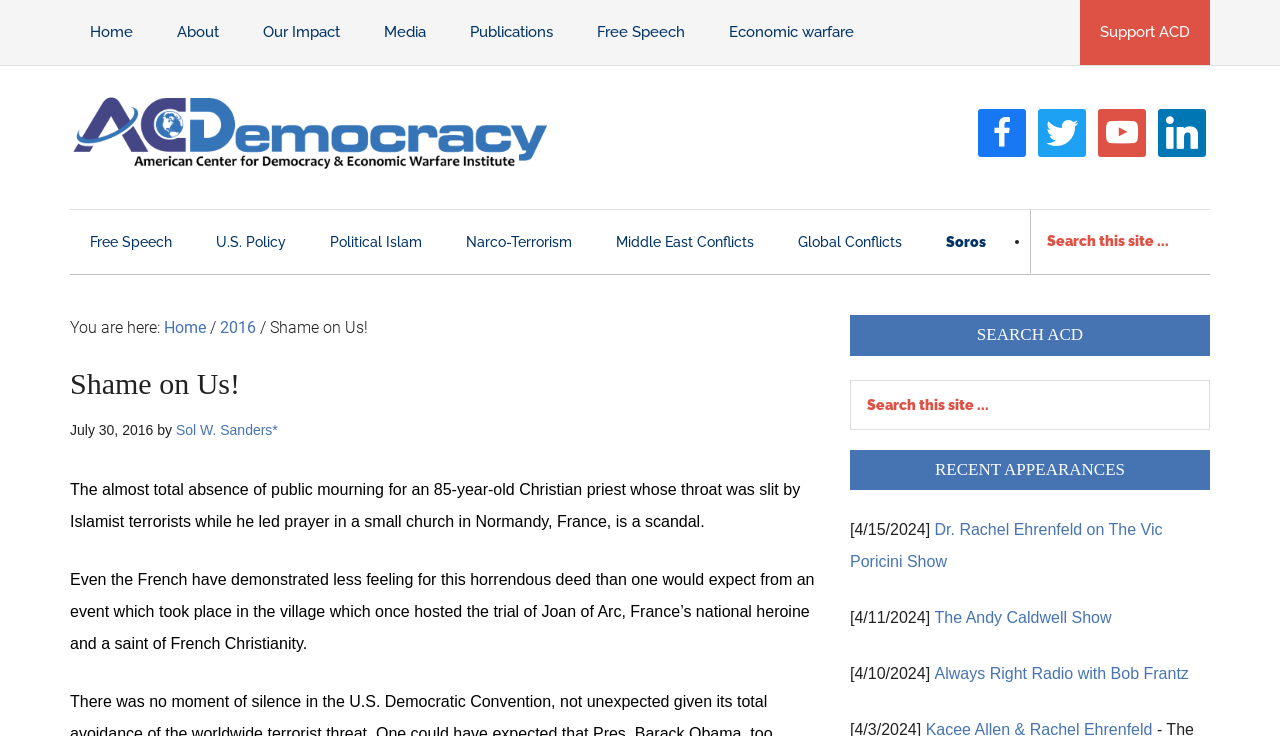Please find the bounding box coordinates of the element that you should click to achieve the following instruction: "Search ACD". The coordinates should be presented as four float numbers between 0 and 1: [left, top, right, bottom].

[0.664, 0.516, 0.945, 0.584]